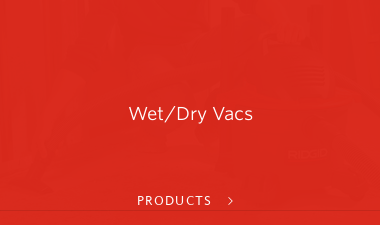Give a meticulous account of what the image depicts.

This image prominently features a header for "Wet/Dry Vacs," showcasing RIDGID's versatile vacuum solutions designed to tackle a variety of tasks with ease. The vibrant red background enhances visibility, drawing attention to the product category. Beneath the title, the word "PRODUCTS" indicates that there are additional options related to wet/dry vacuums available for exploration. RIDGID is known for its high-performance power tools and accessories, making this section a gateway for customers seeking reliable and durable cleaning solutions for both heavy-duty and everyday use.